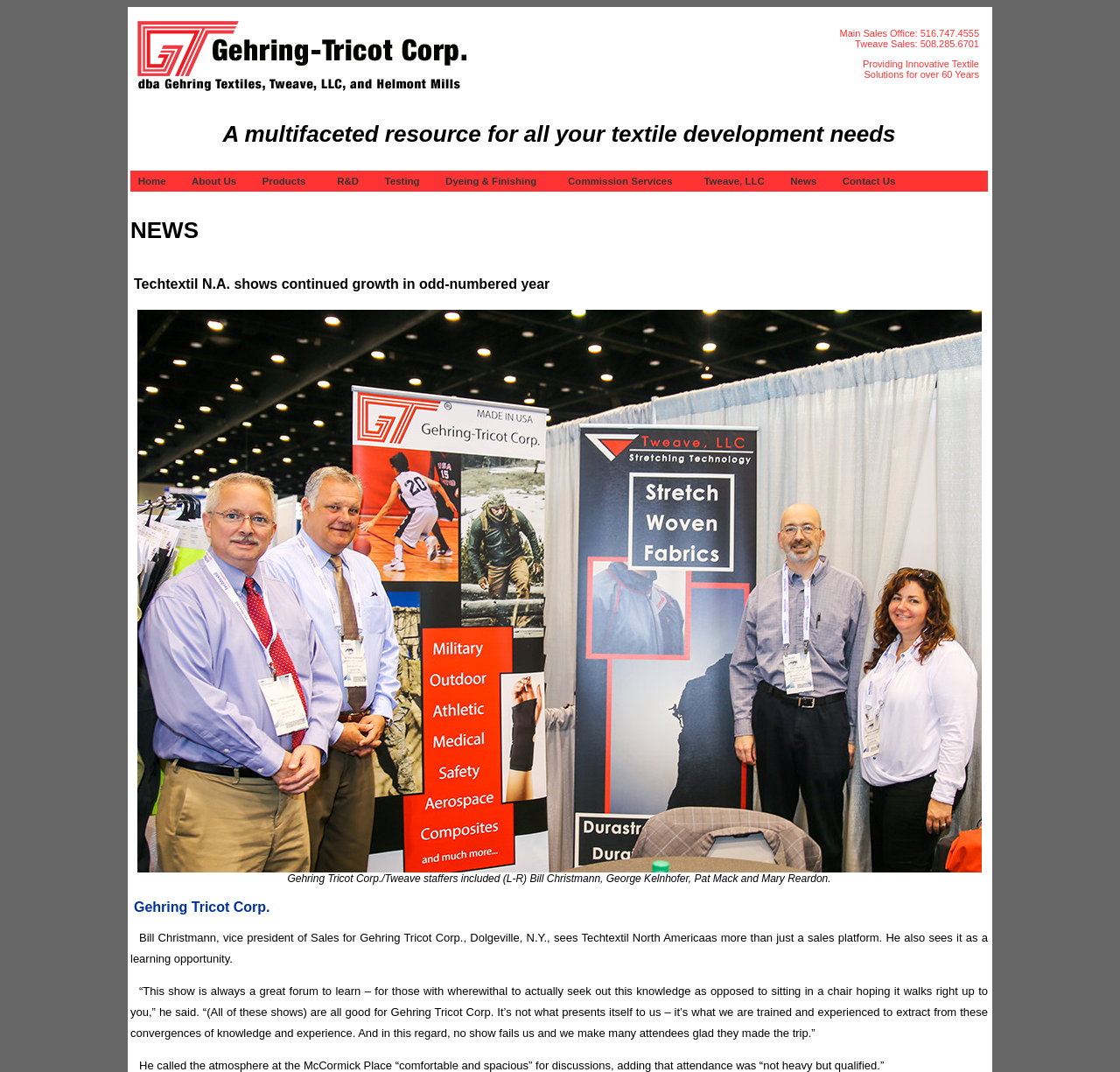Generate an in-depth caption that captures all aspects of the webpage.

The webpage is about Gehring-Tricot, a textile and fabric company, and its related news. At the top, there is a header section with a logo and a brief introduction to the company, including a link to "Gehring Textiles is now Gehring-Tricot Corp." and a contact information section with phone numbers for the main sales office and Tweave sales.

Below the header section, there is a navigation menu with links to various pages, including "Home", "About Us", "Products", "R&D", "Testing", "Dyeing & Finishing", "Commission Services", "Tweave, LLC", "News", and "Contact Us".

On the left side of the page, there is a section dedicated to Gehring Textiles, featuring a logo and a table with a heading "NEWS". Below the heading, there are several news articles, including one about Techtextil N.A. shows continued growth in an odd-numbered year, accompanied by an image. The article is followed by a quote from Bill Christmann, vice president of Sales for Gehring Tricot Corp., discussing the importance of learning opportunities at trade shows.

The overall layout of the page is organized, with clear headings and concise text, making it easy to navigate and find relevant information about Gehring-Tricot and its related news.